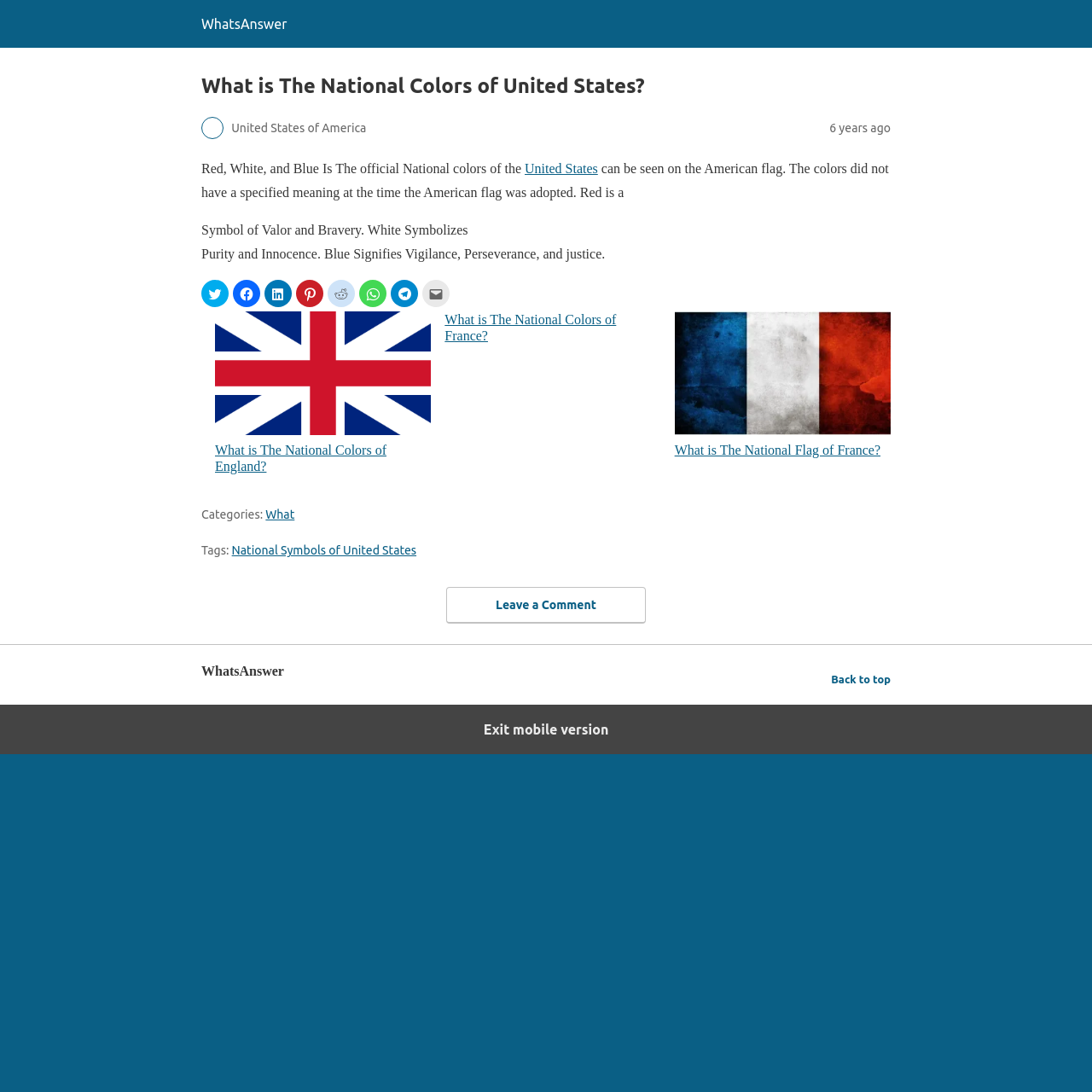Specify the bounding box coordinates for the region that must be clicked to perform the given instruction: "Check related products".

None